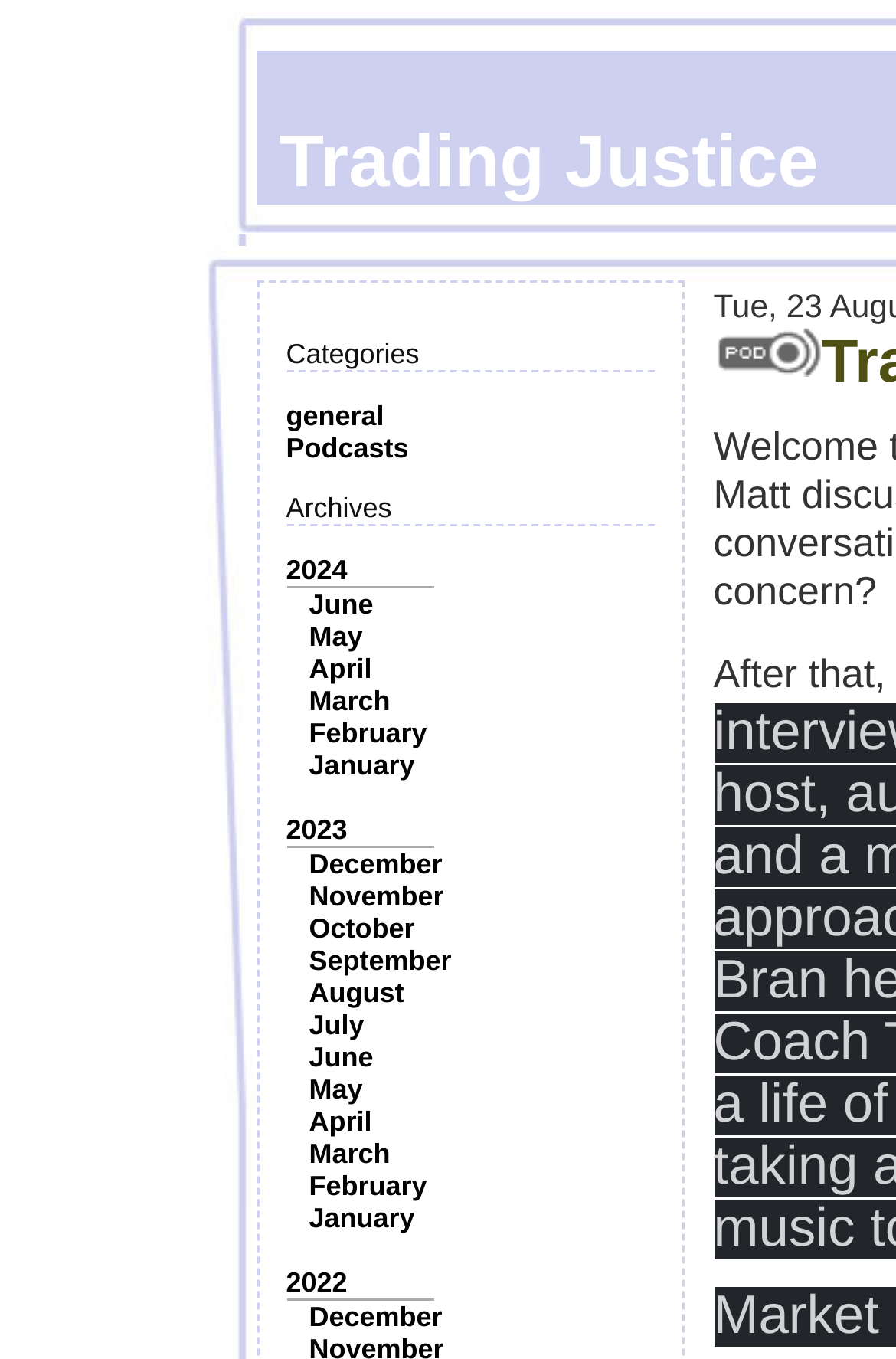How many years are listed on the webpage?
Refer to the image and respond with a one-word or short-phrase answer.

3